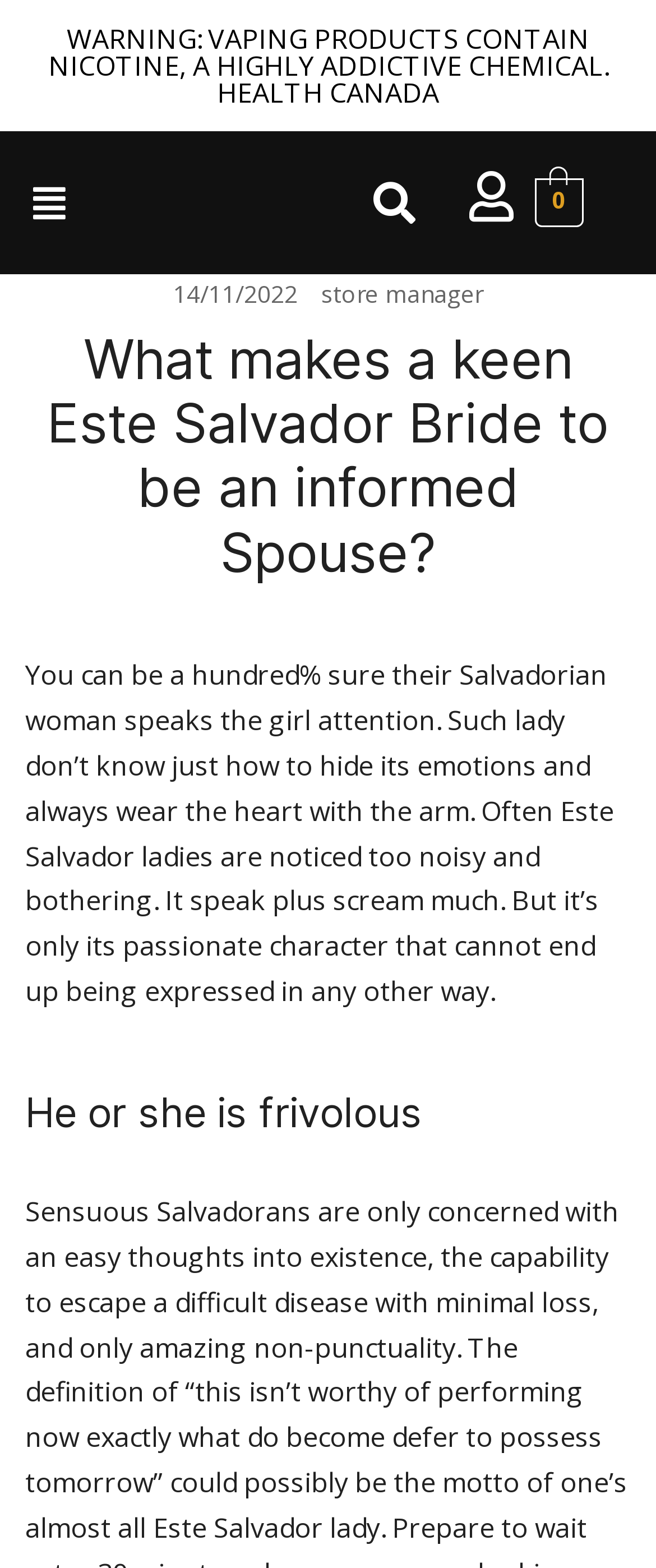Find the primary header on the webpage and provide its text.

What makes a keen Este Salvador Bride to be an informed Spouse?